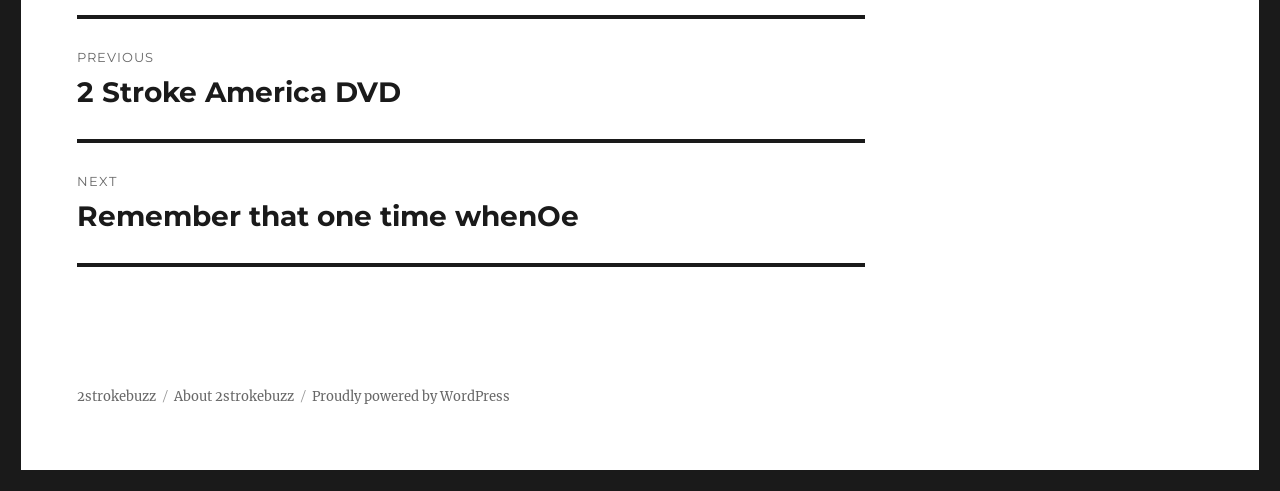Respond to the following query with just one word or a short phrase: 
What is the previous post about?

2 Stroke America DVD